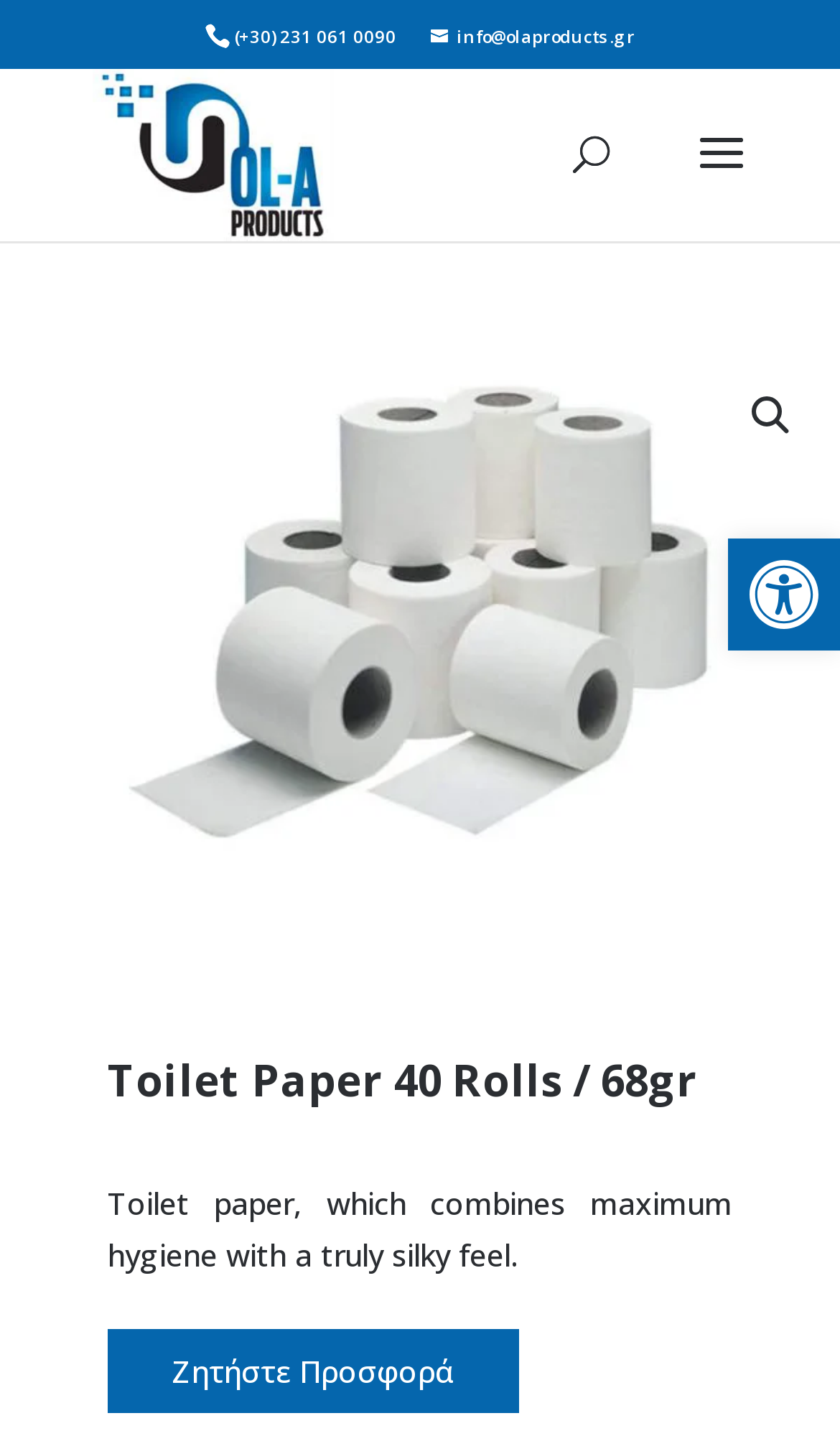What is the logo of the company?
Carefully examine the image and provide a detailed answer to the question.

I found the logo by looking at the image element with the alt text 'OL-A Products' at coordinates [0.11, 0.048, 0.397, 0.169].